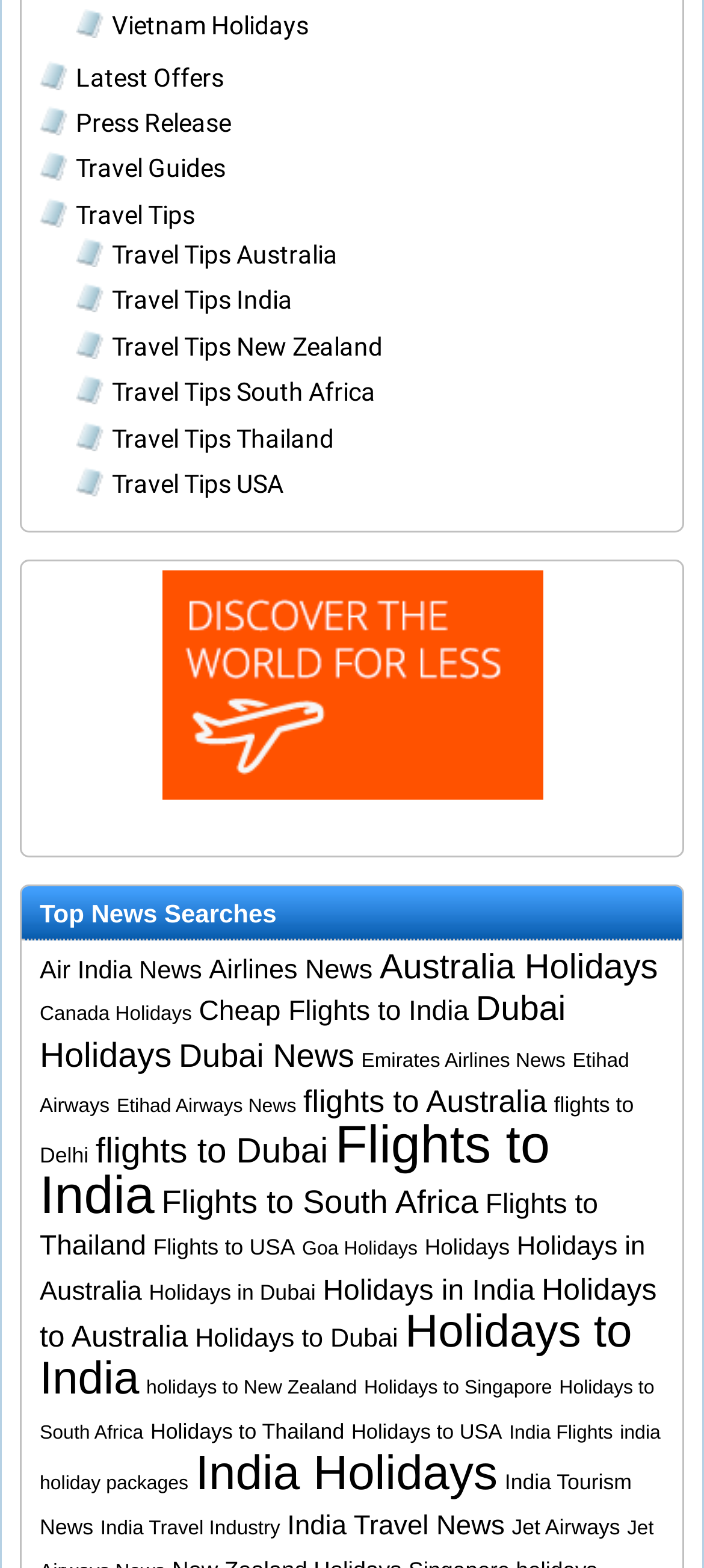Locate the UI element described by Holidays to India and provide its bounding box coordinates. Use the format (top-left x, top-left y, bottom-right x, bottom-right y) with all values as floating point numbers between 0 and 1.

[0.056, 0.833, 0.898, 0.896]